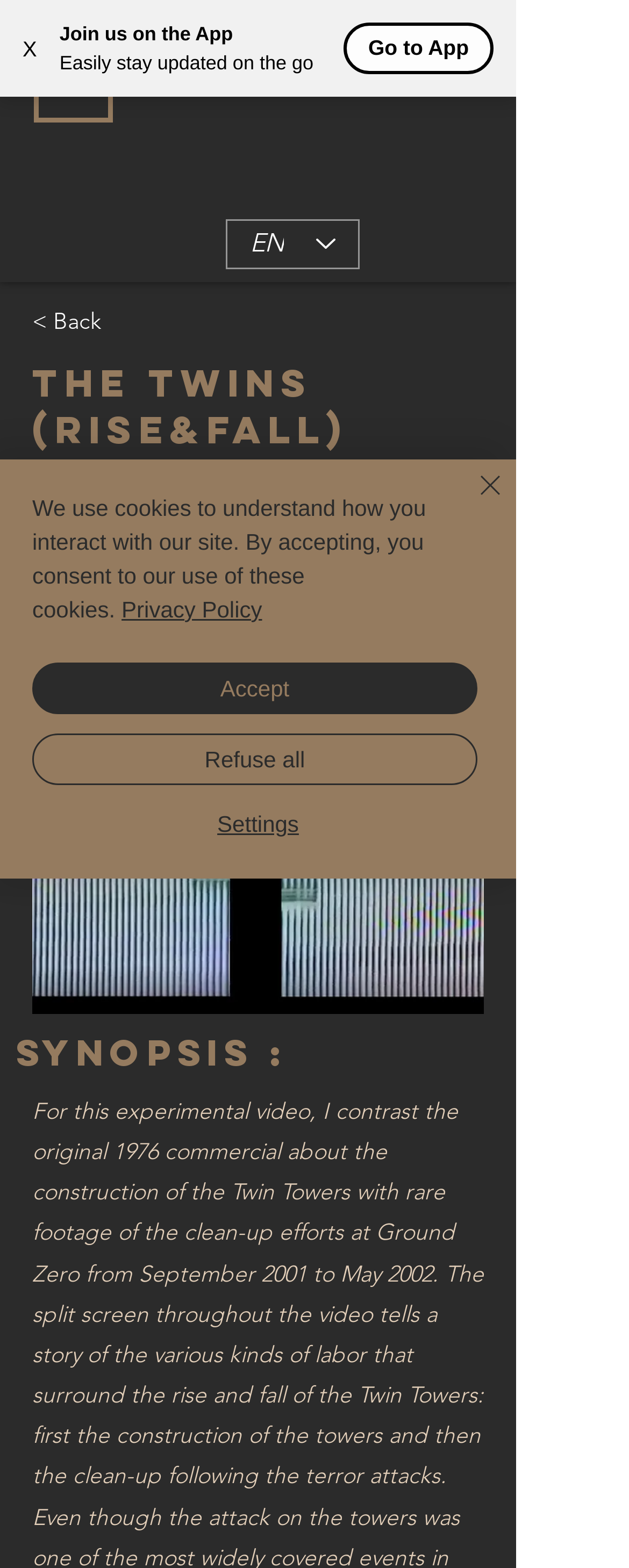Locate the bounding box coordinates of the item that should be clicked to fulfill the instruction: "read the blog".

None